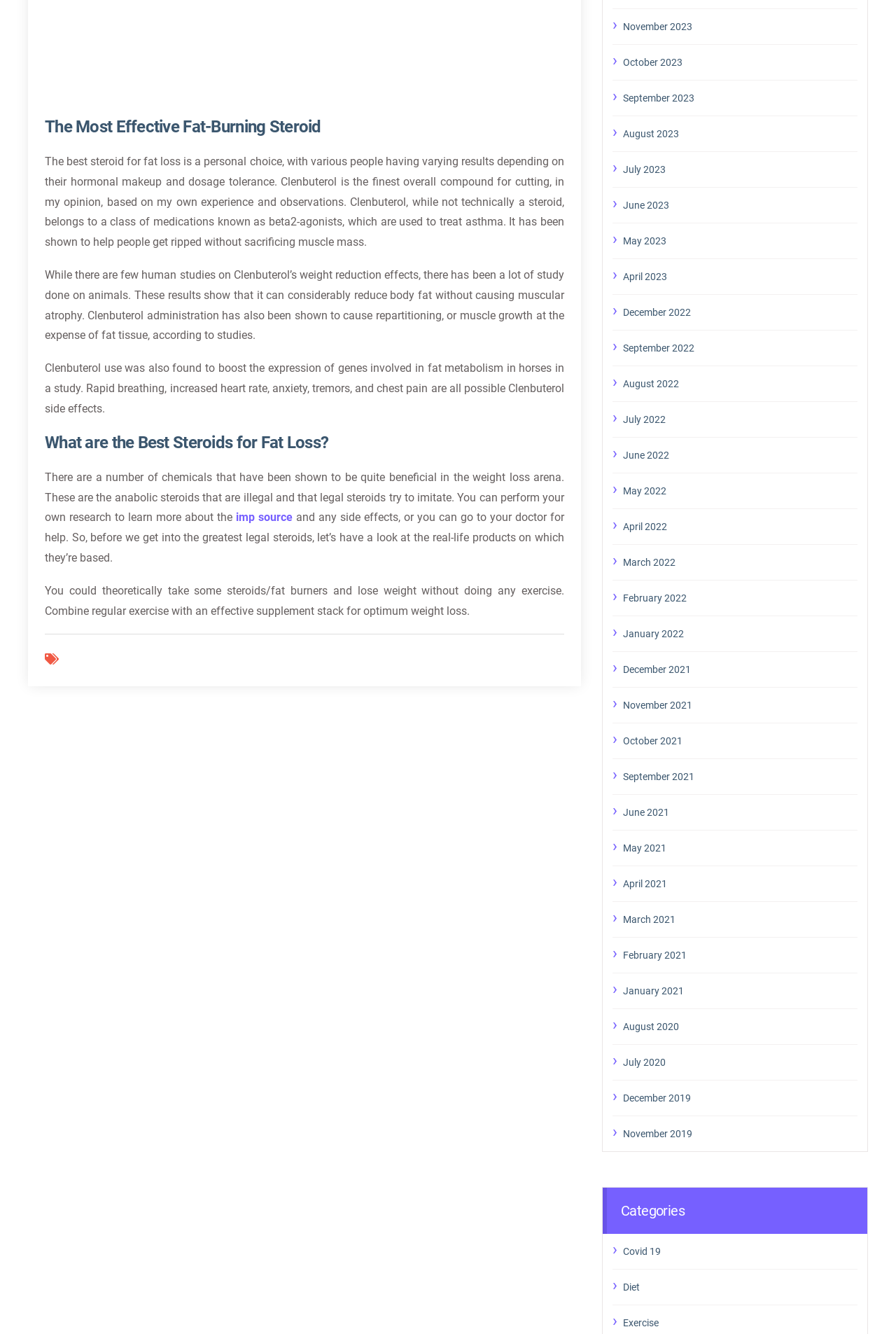What is the best steroid for fat loss?
Answer briefly with a single word or phrase based on the image.

Clenbuterol